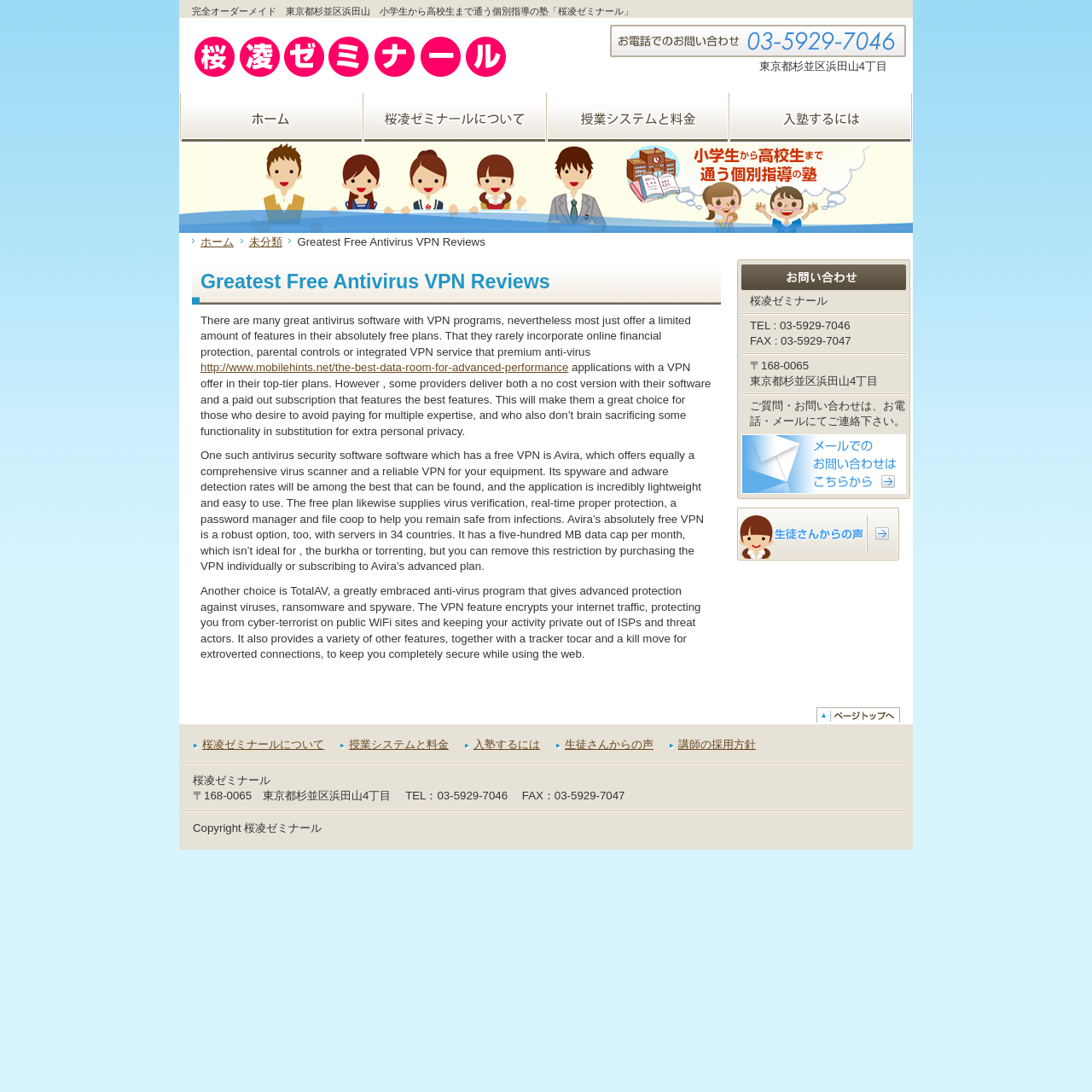Create a full and detailed caption for the entire webpage.

This webpage is about 桜凌ゼミナール, a private tutoring school in Tokyo, Japan. At the top of the page, there is a heading with the school's name and a brief description of the school. Below the heading, there is a navigation menu with links to different sections of the website, including the home page, about the school, tuition and fees, and how to enroll.

On the left side of the page, there is a sidebar with a phone number and address of the school, as well as a link to contact the school via email. There is also a section with links to different pages on the website, including a page with testimonials from students.

The main content of the page is an article about antivirus software with VPN programs. The article discusses the features of different antivirus software and their free versions, including Avira and TotalAV. The article also mentions the benefits of using antivirus software with a VPN, such as online financial protection and parental controls.

At the bottom of the page, there is a footer with links to different sections of the website, as well as a copyright notice. There is also a link to return to the top of the page.

There are several images on the page, including a logo of the school, icons for the navigation menu, and a image with a phone number and address of the school.